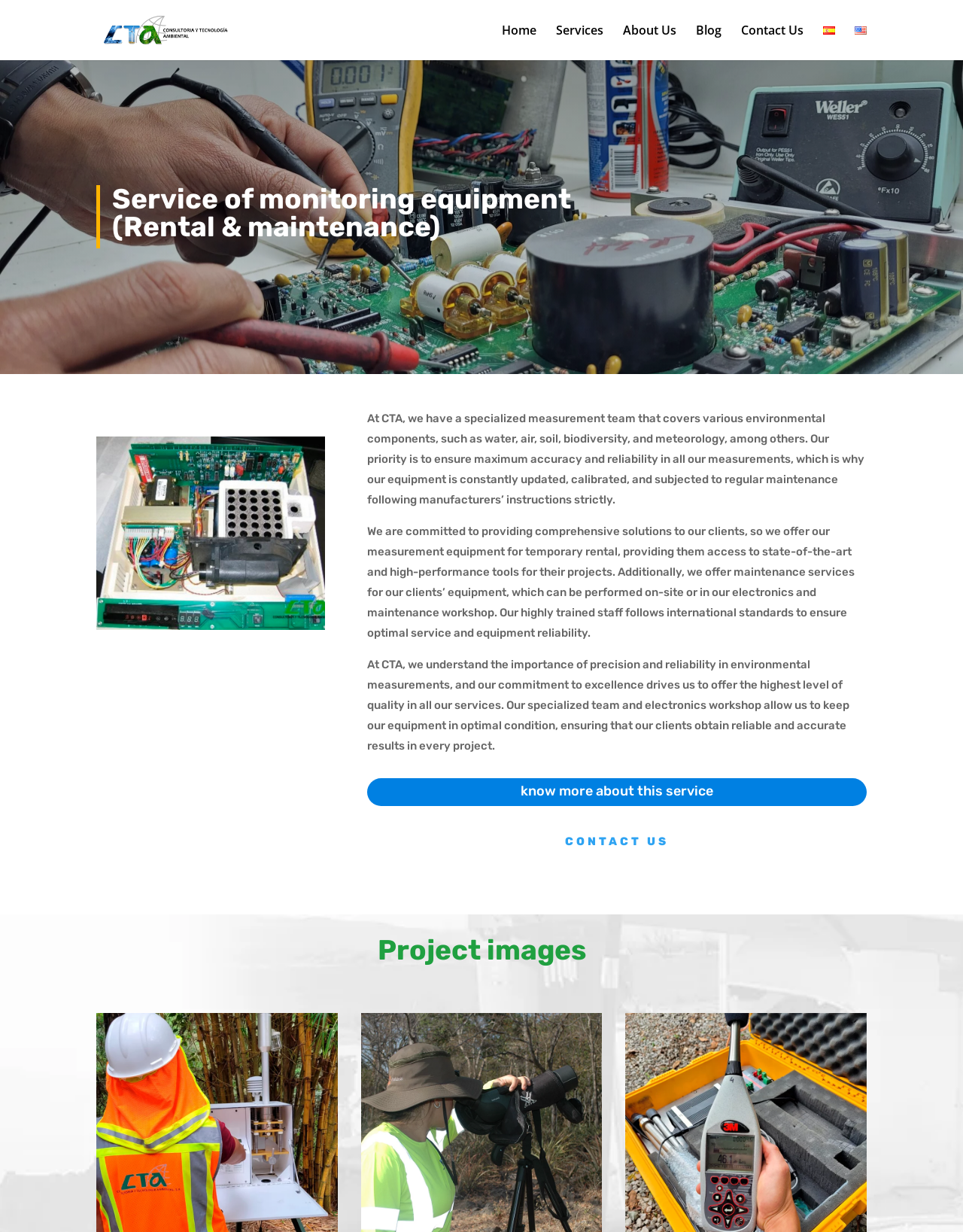Pinpoint the bounding box coordinates of the clickable element to carry out the following instruction: "Switch to English language."

[0.888, 0.02, 0.9, 0.049]